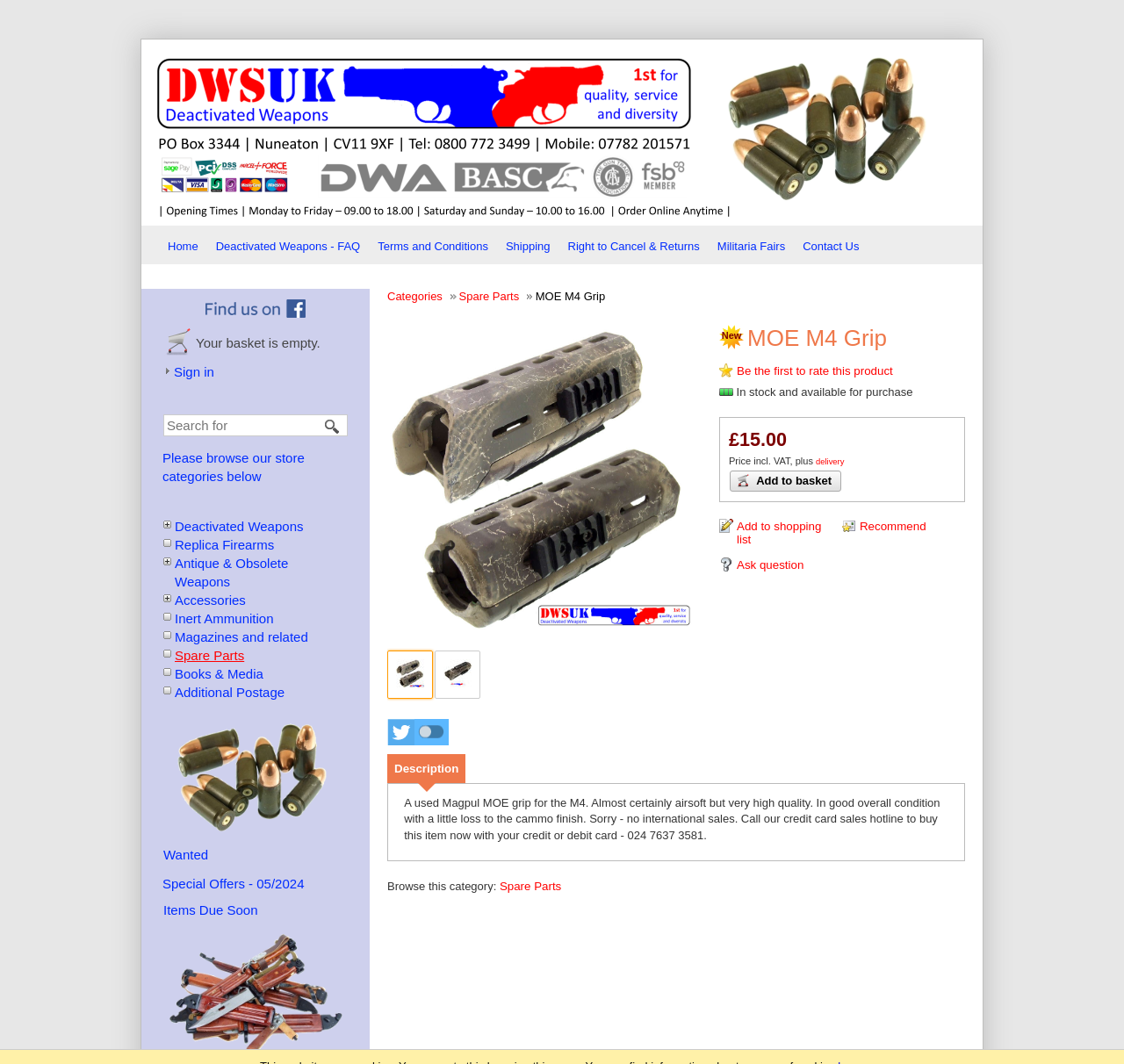Determine the coordinates of the bounding box for the clickable area needed to execute this instruction: "Search for products".

[0.146, 0.39, 0.307, 0.409]